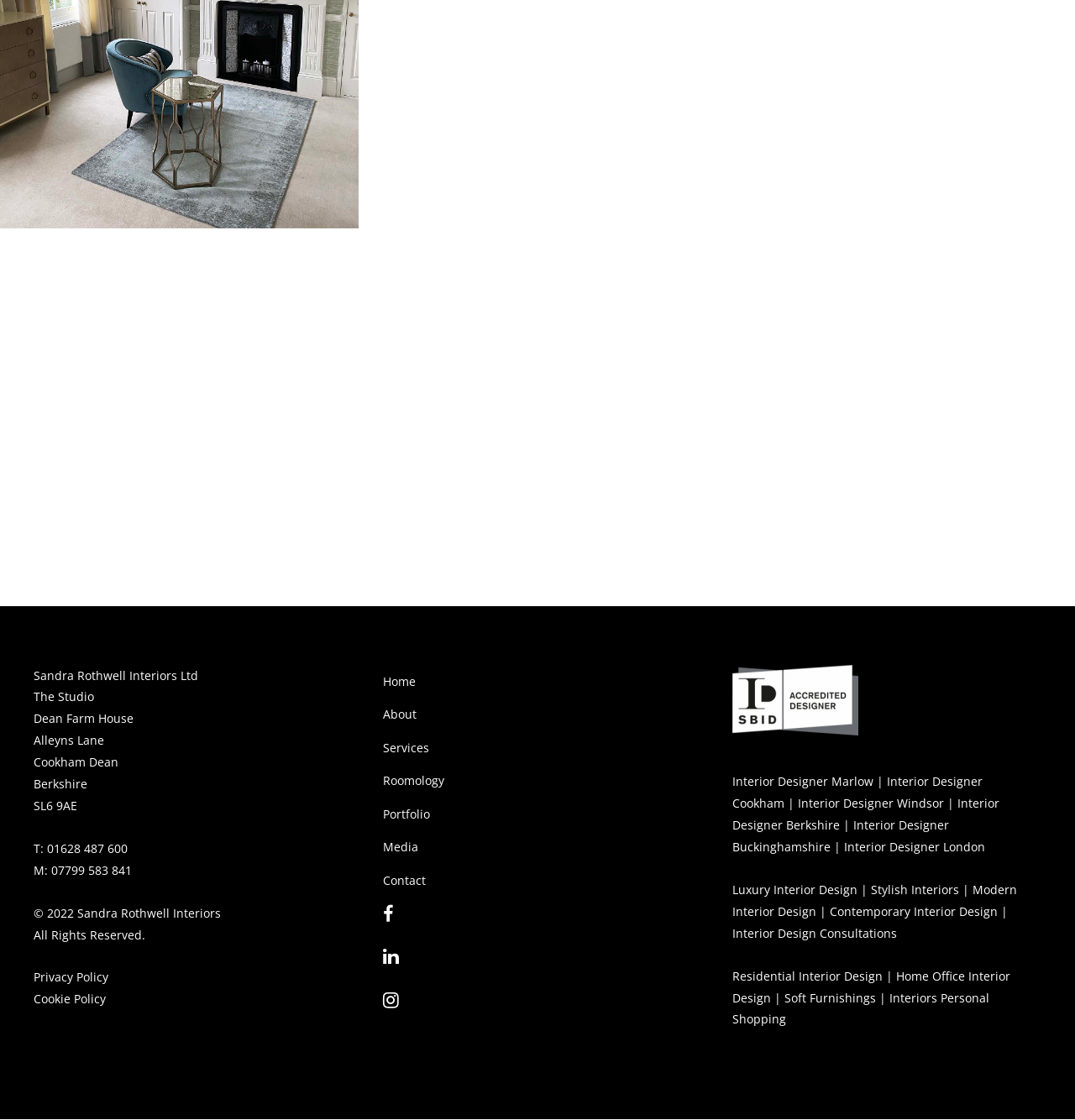Locate the bounding box coordinates of the element that should be clicked to execute the following instruction: "Email Sandra for inquiry".

[0.697, 0.41, 0.799, 0.447]